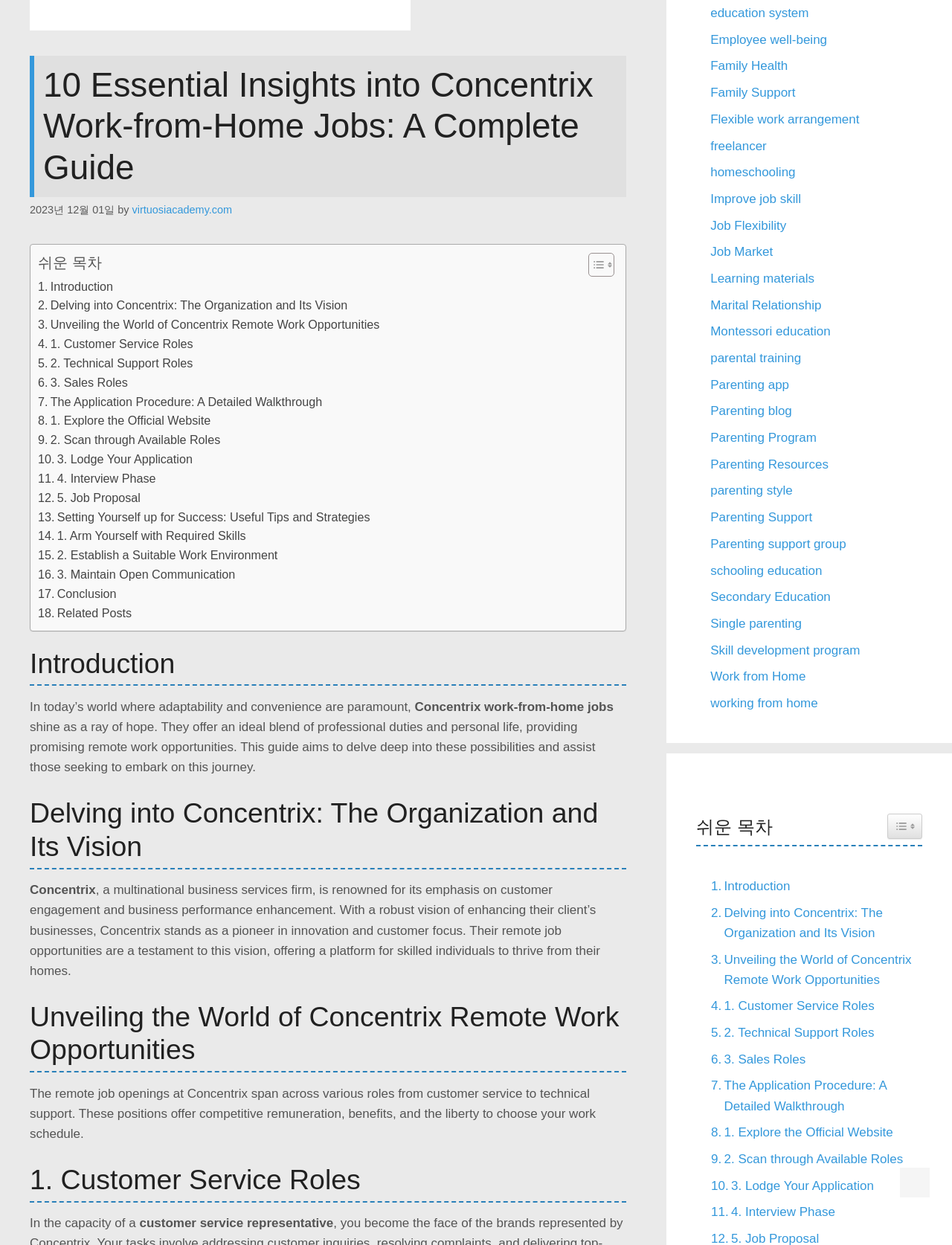Identify the bounding box of the HTML element described as: "Toggle Table of ContentToggle".

[0.932, 0.653, 0.969, 0.674]